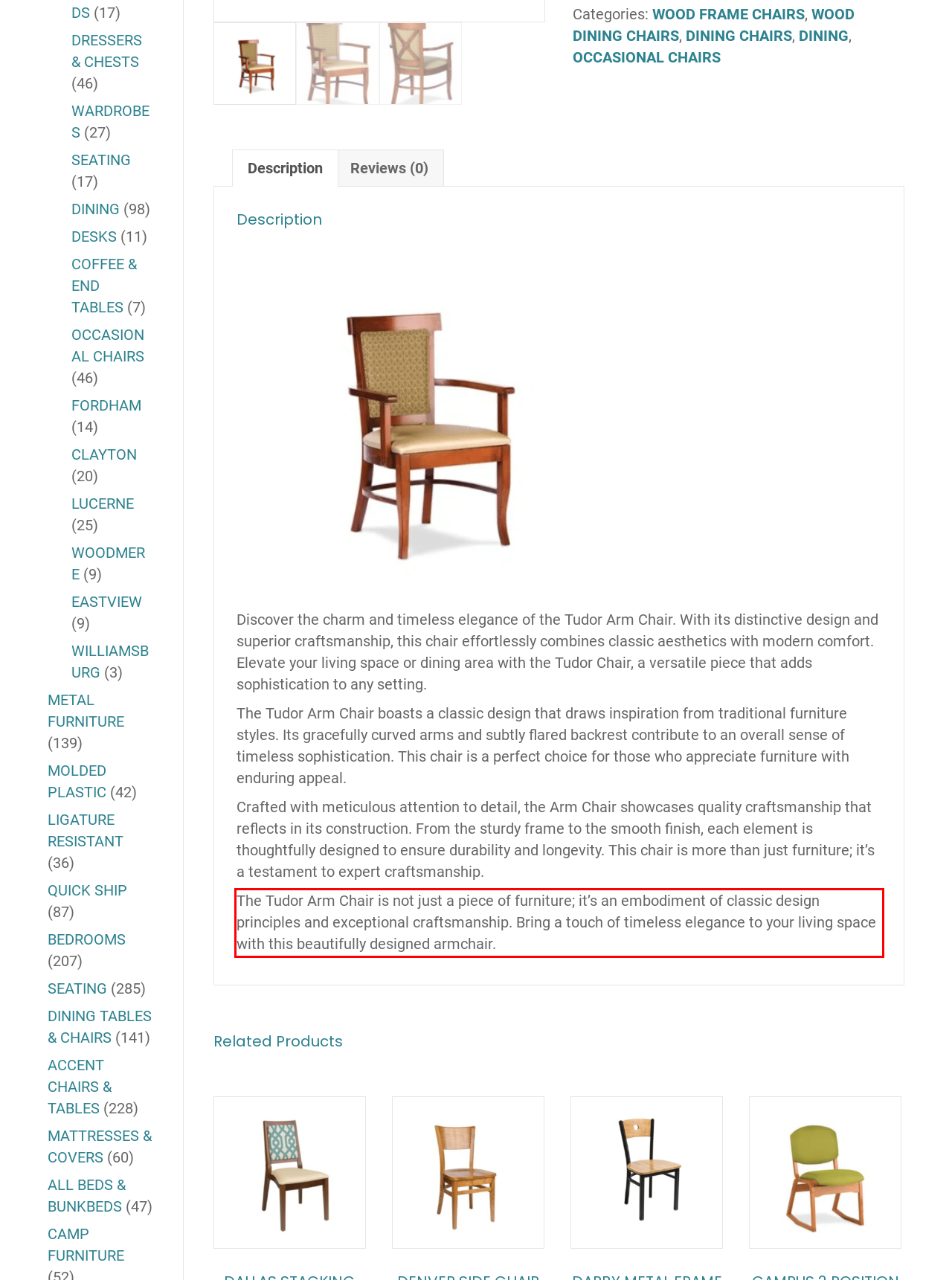You have a webpage screenshot with a red rectangle surrounding a UI element. Extract the text content from within this red bounding box.

The Tudor Arm Chair is not just a piece of furniture; it’s an embodiment of classic design principles and exceptional craftsmanship. Bring a touch of timeless elegance to your living space with this beautifully designed armchair.